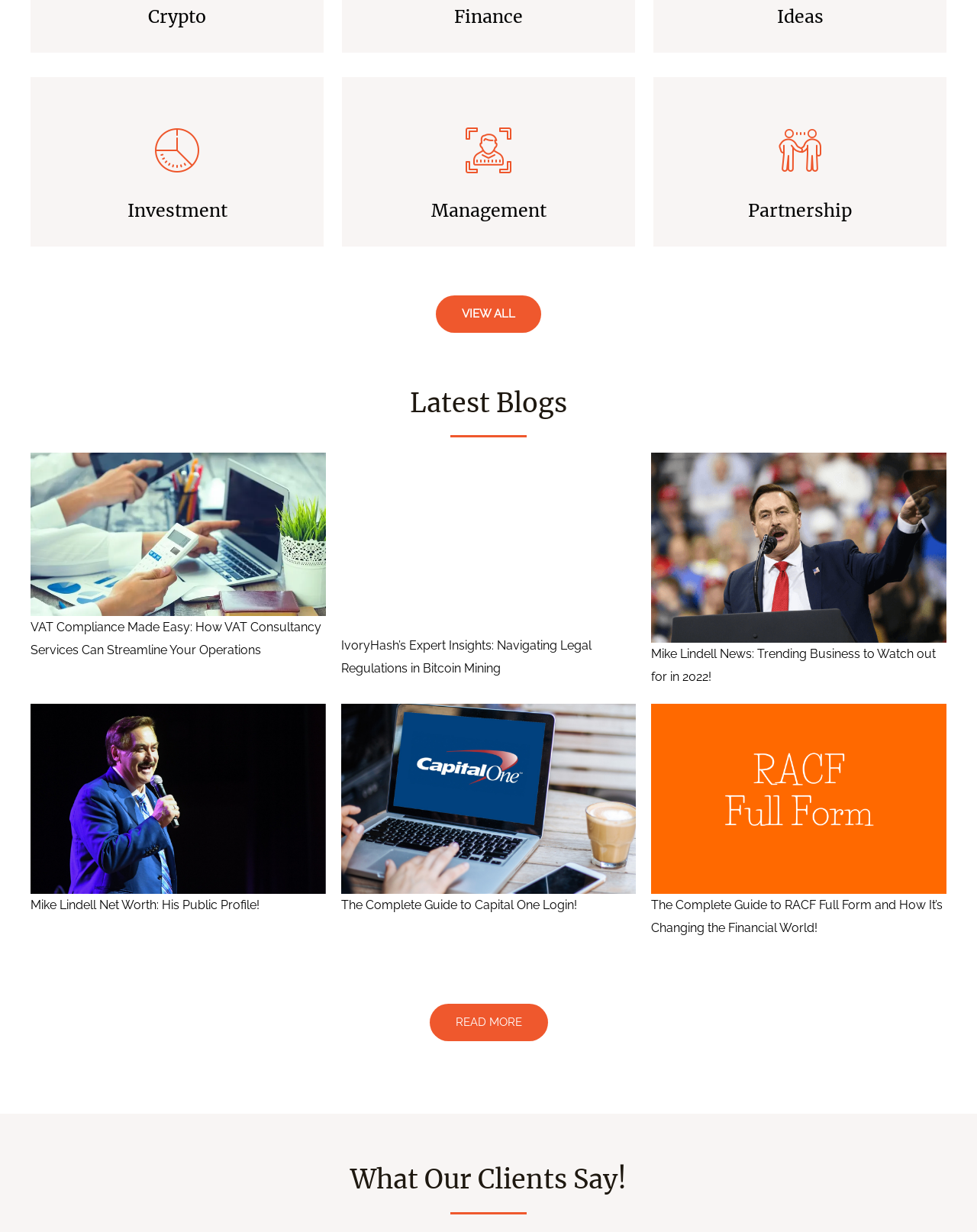Find and indicate the bounding box coordinates of the region you should select to follow the given instruction: "View VAT Consultancy Services blog".

[0.031, 0.503, 0.329, 0.533]